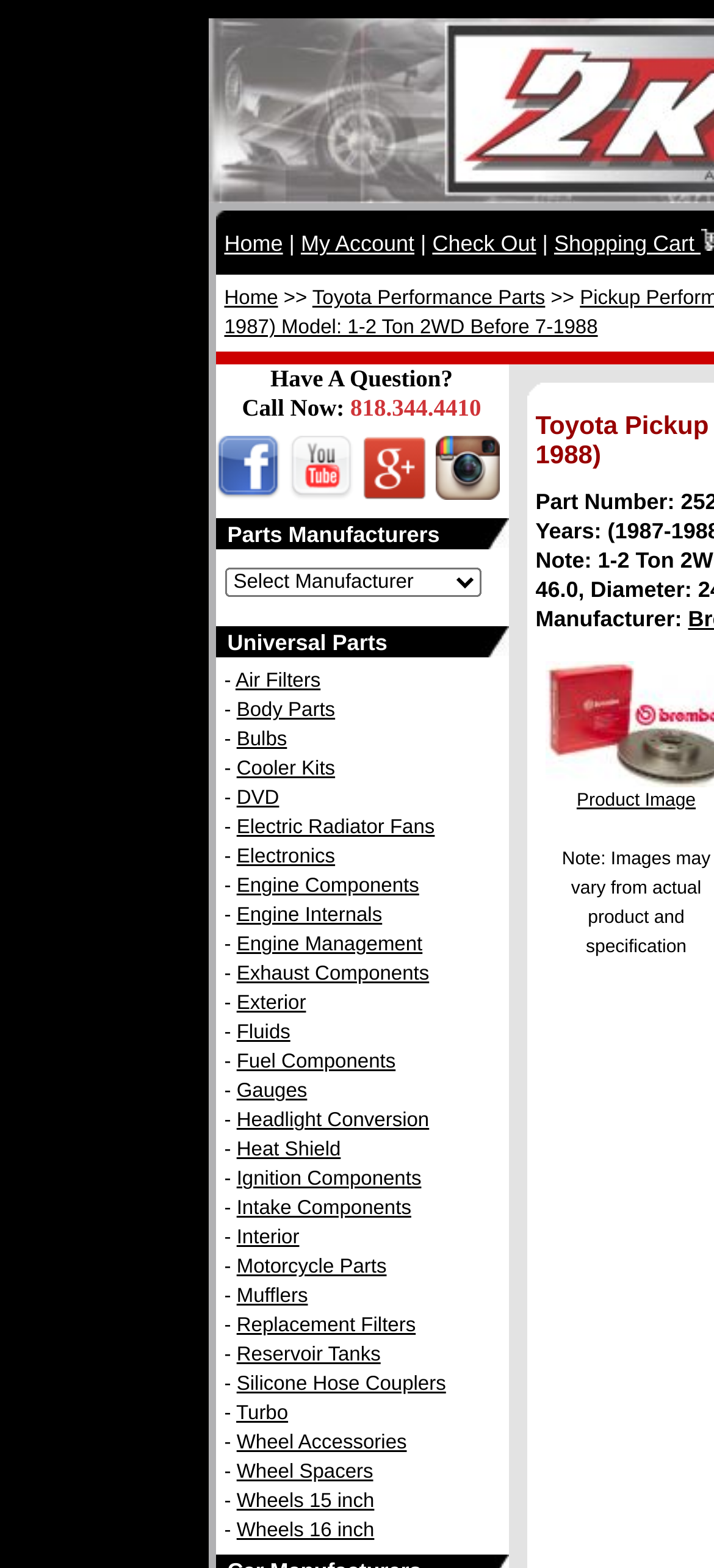Please identify the bounding box coordinates for the region that you need to click to follow this instruction: "Call for questions".

[0.301, 0.232, 0.712, 0.27]